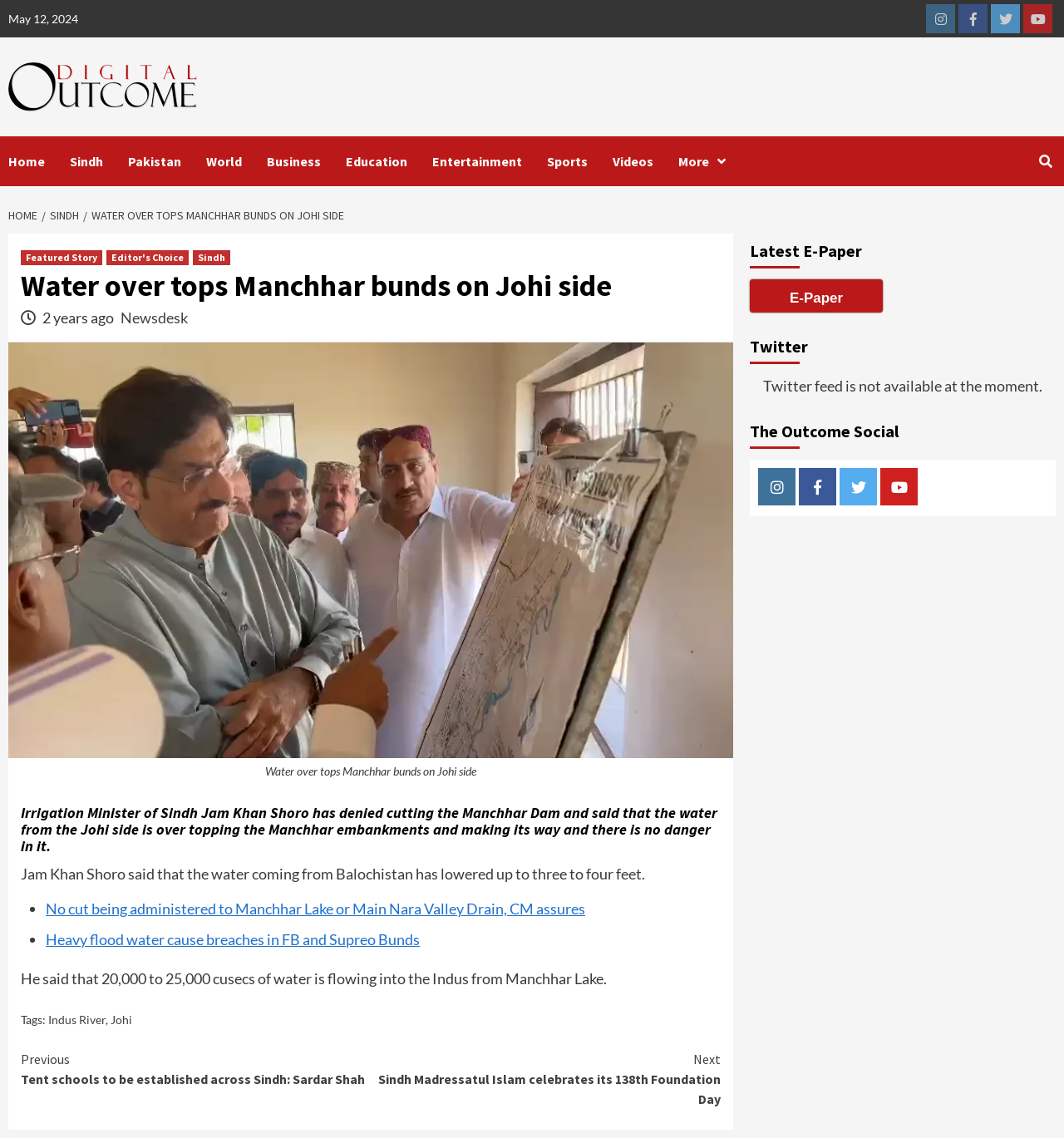From the webpage screenshot, predict the bounding box of the UI element that matches this description: "Facebook".

[0.751, 0.411, 0.786, 0.444]